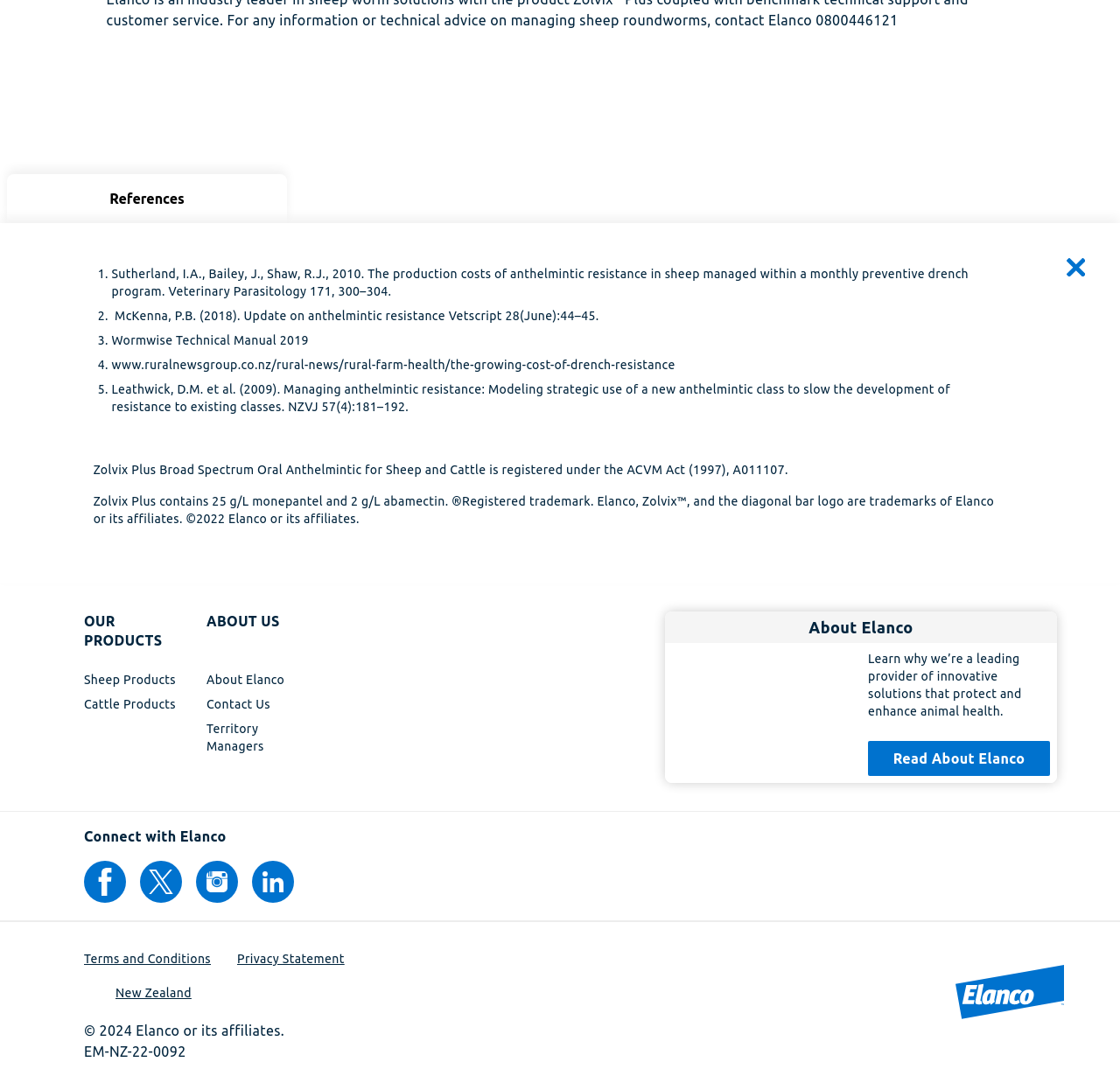Locate the bounding box coordinates of the area to click to fulfill this instruction: "Search for something". The bounding box should be presented as four float numbers between 0 and 1, in the order [left, top, right, bottom].

None